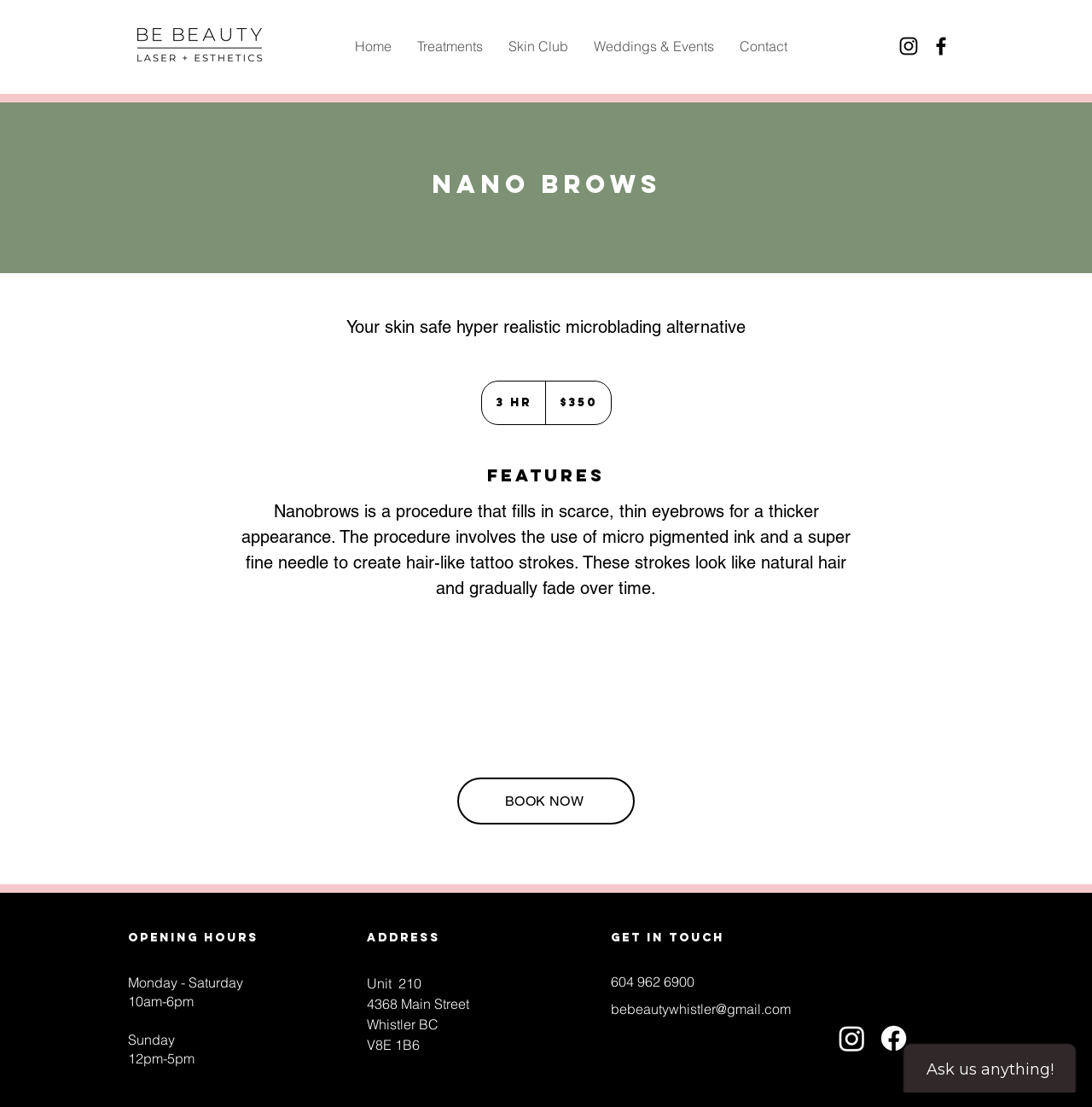Examine the screenshot and answer the question in as much detail as possible: What is the address of Be Beauty Laser & Esthetics?

I found the address by looking at the 'Address' section, where it lists the unit number, street address, city, province, and postal code.